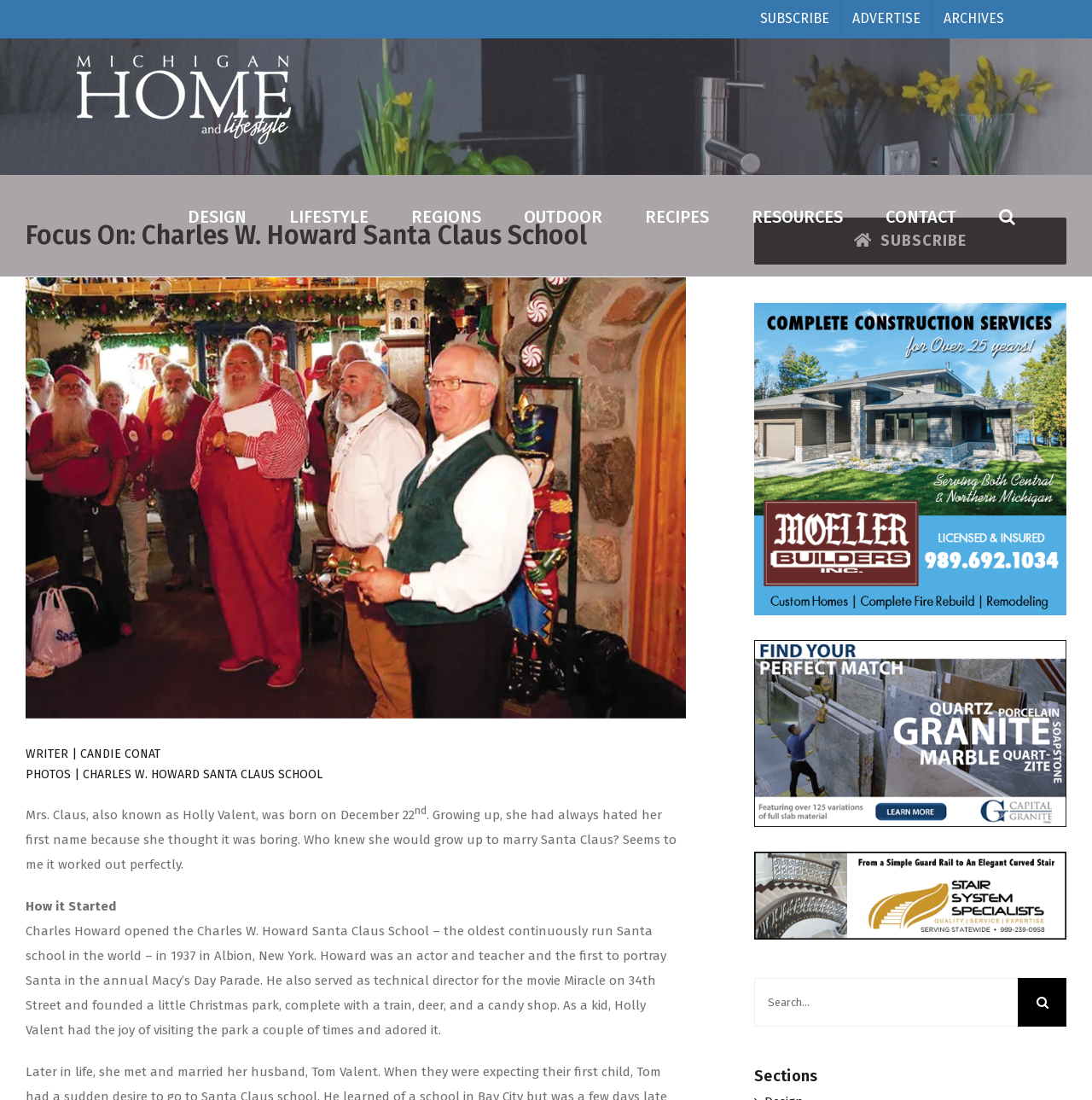Please reply with a single word or brief phrase to the question: 
What is the name of the magazine?

Michigan Home and Lifestyle Magazine